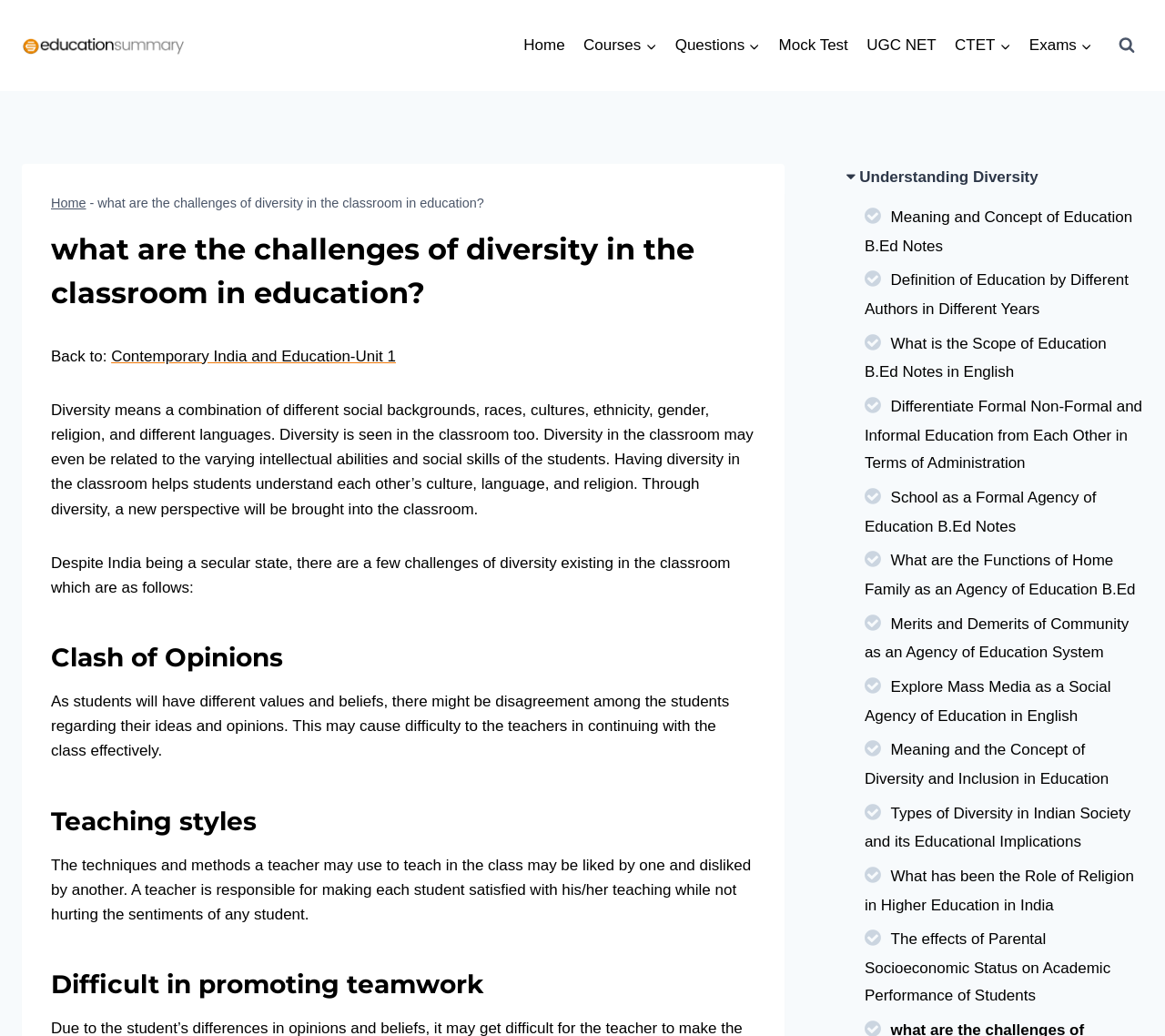What is the title of the section that lists related topics?
Refer to the image and give a detailed answer to the question.

The section that lists related topics is titled 'Understanding Diversity', which is located at the right side of the webpage and contains links to various topics related to diversity and education.